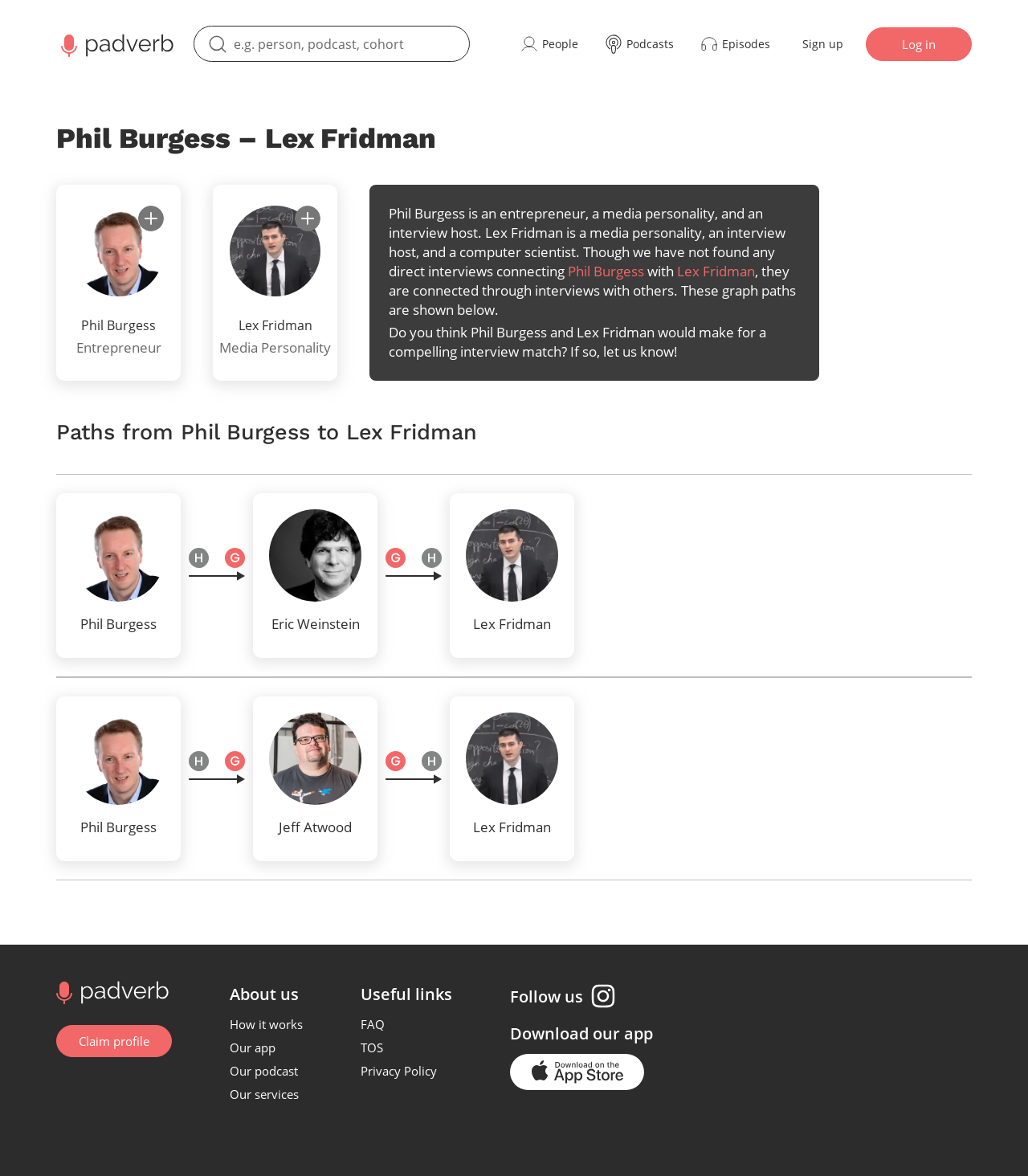Please find the bounding box coordinates of the section that needs to be clicked to achieve this instruction: "Sign up".

[0.78, 0.023, 0.82, 0.052]